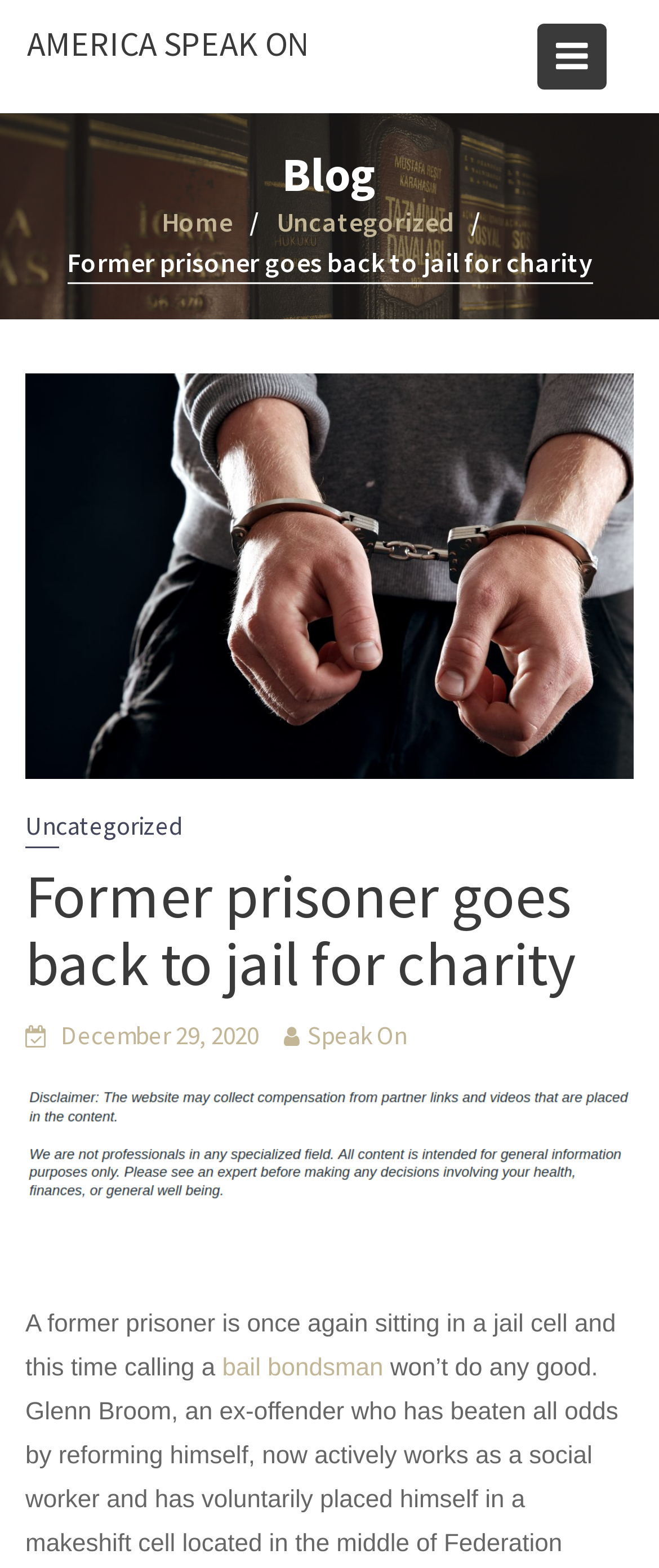Please predict the bounding box coordinates (top-left x, top-left y, bottom-right x, bottom-right y) for the UI element in the screenshot that fits the description: America Speak On

[0.041, 0.014, 0.472, 0.041]